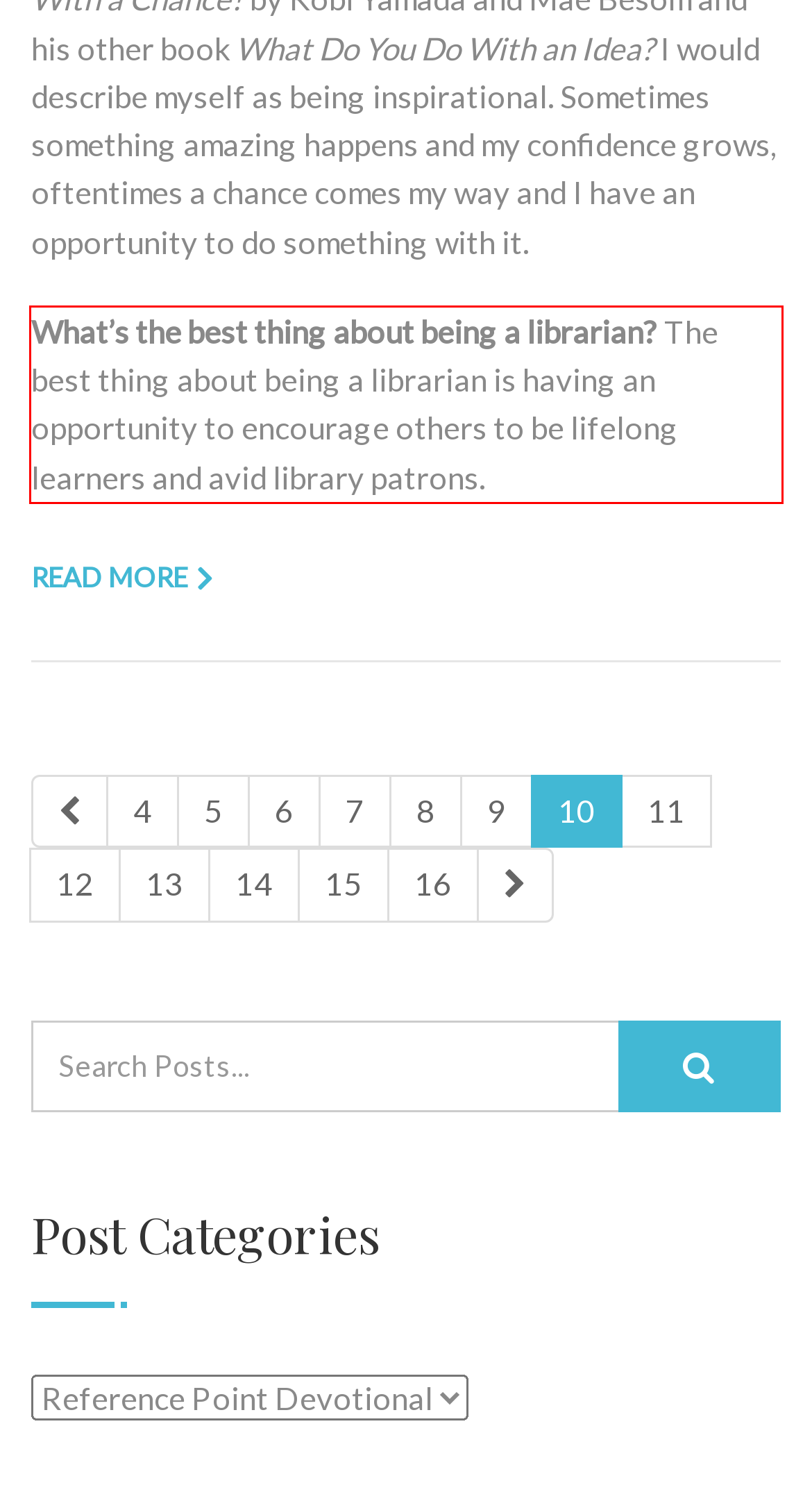With the given screenshot of a webpage, locate the red rectangle bounding box and extract the text content using OCR.

What’s the best thing about being a librarian? The best thing about being a librarian is having an opportunity to encourage others to be lifelong learners and avid library patrons.